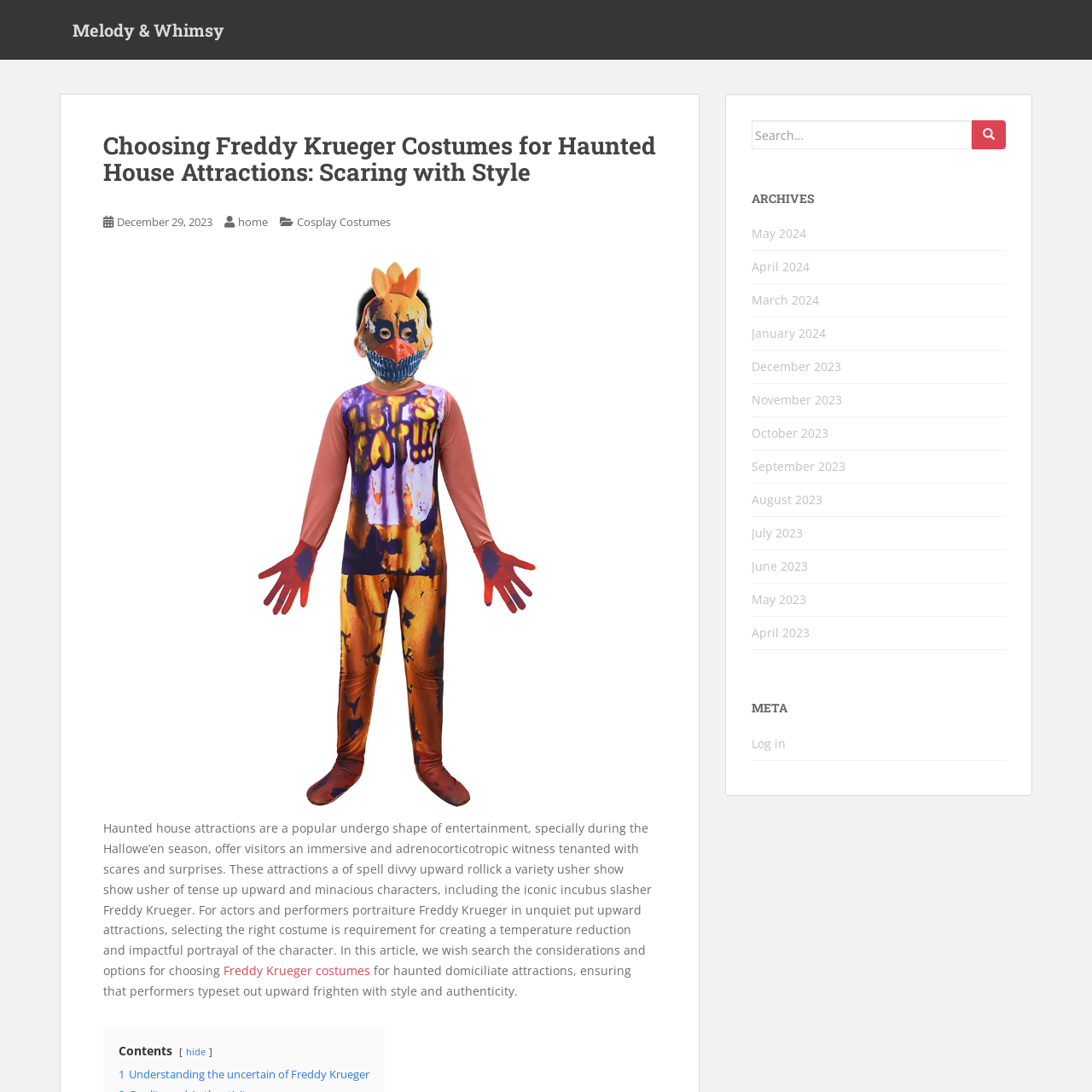Examine the screenshot and answer the question in as much detail as possible: What is the purpose of the search bar?

The search bar is located on the right side of the webpage, and it allows users to search for specific content on the website. By typing in keywords and clicking the search button, users can find relevant articles or information.